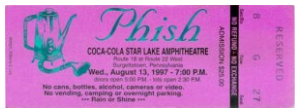Give a complete and detailed account of the image.

This image showcases a vintage concert ticket from Phish's performance at the Coca-Cola Star Lake Amphitheatre in Burgettstown, Pennsylvania, on August 13, 1997. The ticket features vibrant pink and teal colors with elegant typography displaying the band's name prominently at the top. The details include the date, time, and venue location, confirming the concert's start time at 7:00 PM, with doors opening at 5:00 PM. Notable conditions on the ticket detail restrictions against cans, bottles, alcohol, and vending, emphasizing the venue's policy for the event. The ticket is designated as "RESERVED" with a specific seat location indicated, adding a nostalgic touch to the overall design, which captures the essence of the live music experience in the late '90s.